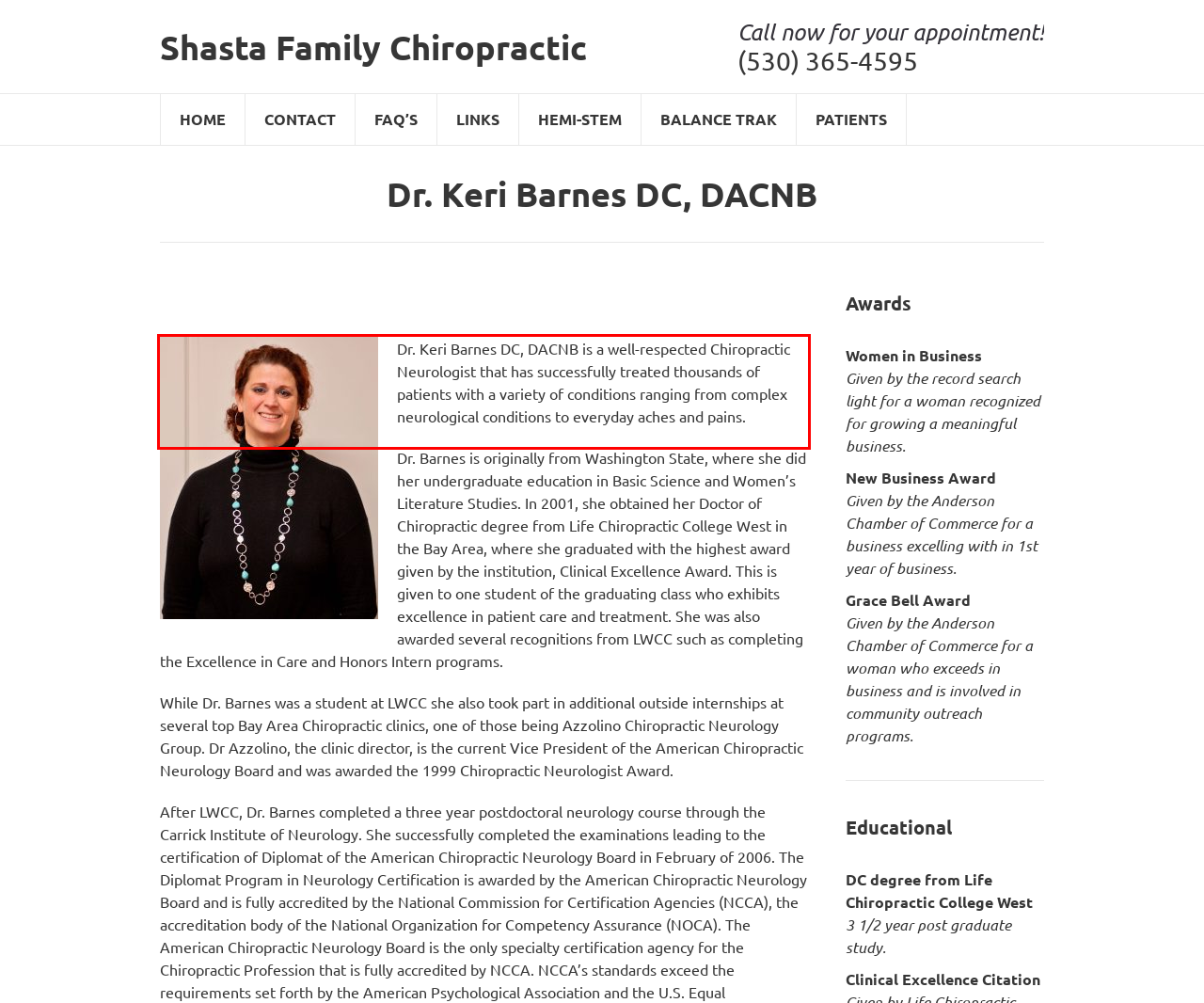You have a webpage screenshot with a red rectangle surrounding a UI element. Extract the text content from within this red bounding box.

Dr. Keri Barnes DC, DACNB is a well-respected Chiropractic Neurologist that has successfully treated thousands of patients with a variety of conditions ranging from complex neurological conditions to everyday aches and pains.